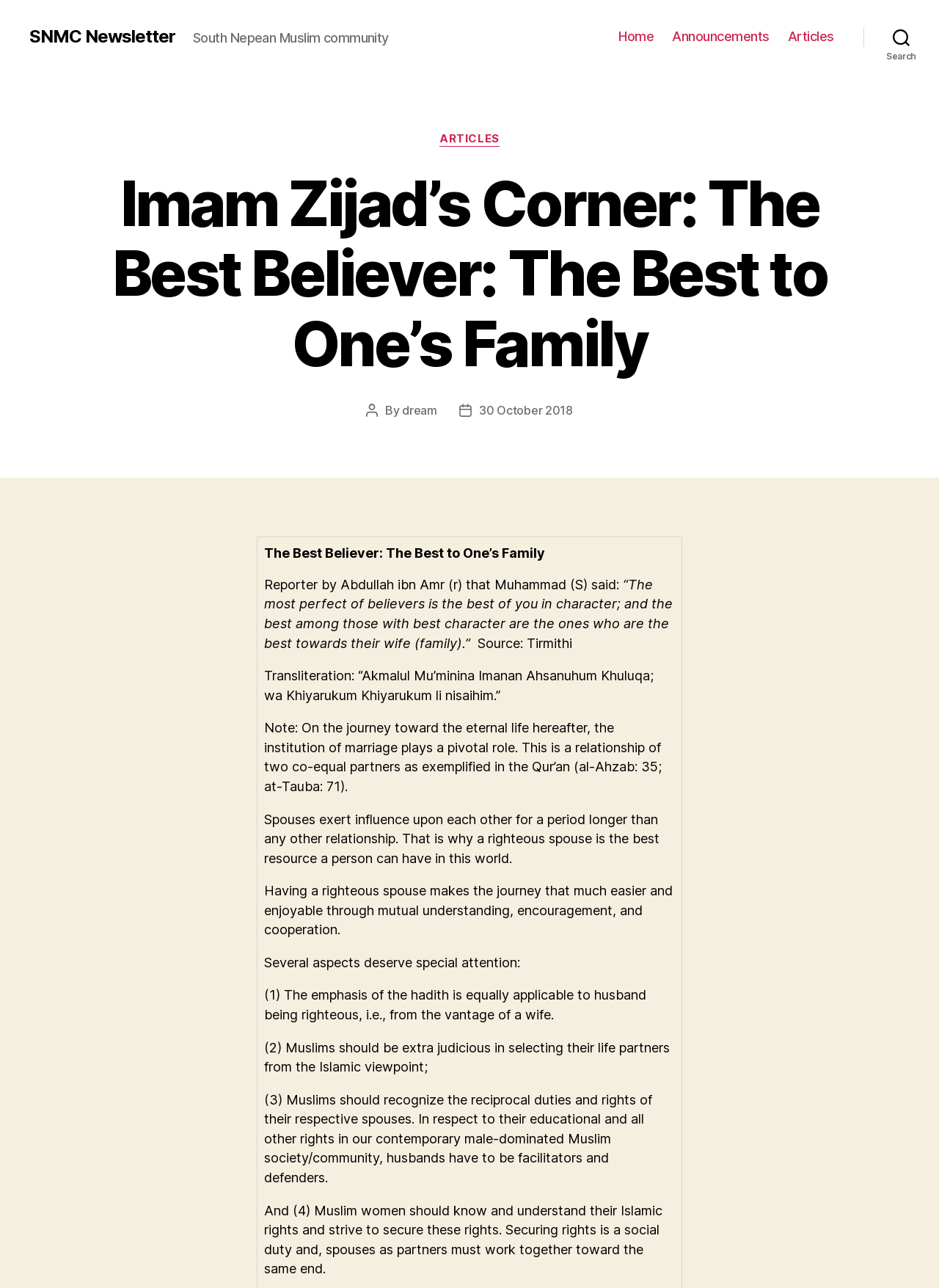What is the category of the article?
Using the image as a reference, give an elaborate response to the question.

I found the answer by looking at the link element with the bounding box coordinates [0.468, 0.103, 0.532, 0.114], which contains the text 'ARTICLES'.